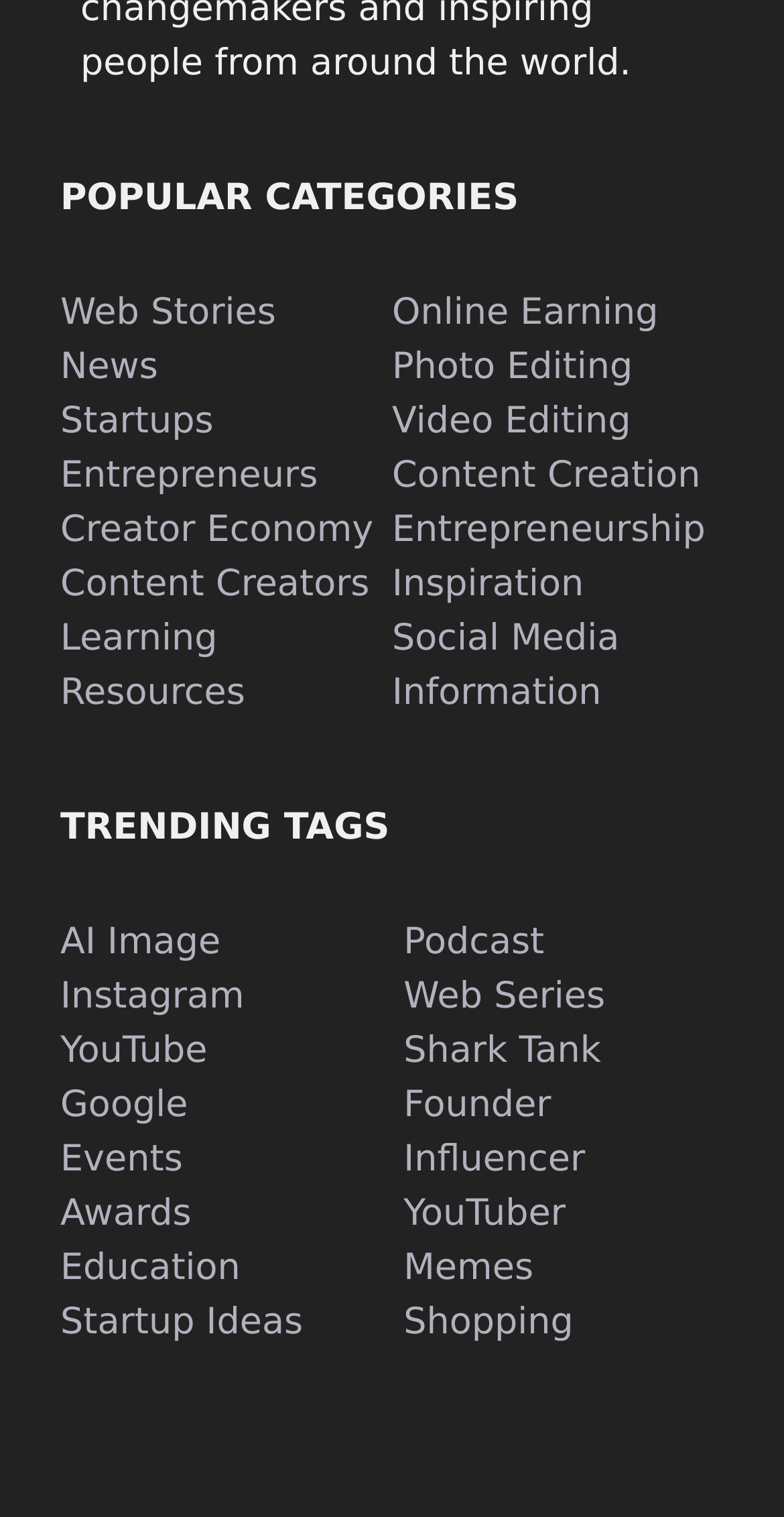Give a short answer to this question using one word or a phrase:
What is the second trending tag?

Instagram